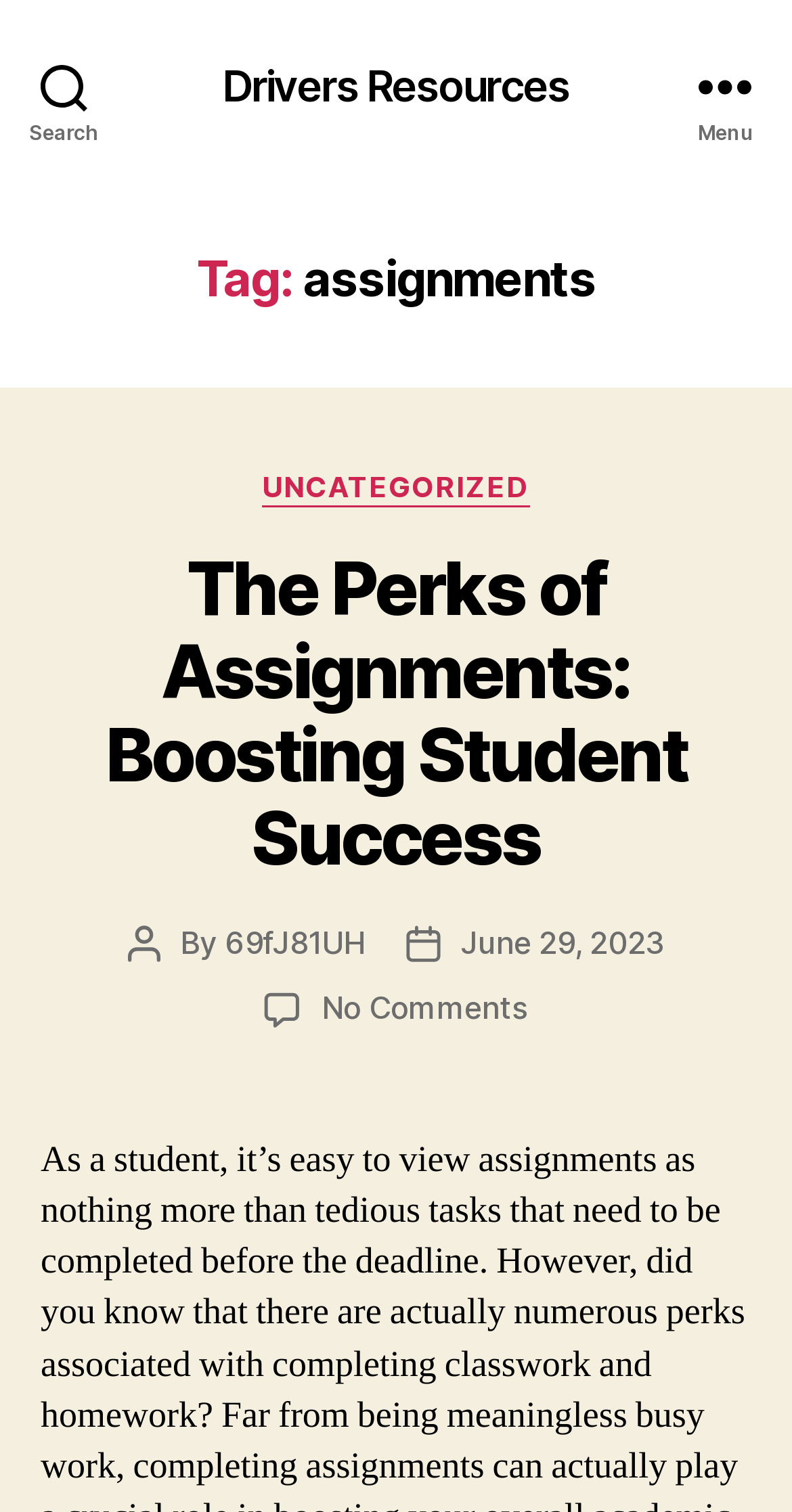How many comments does the post have?
Using the screenshot, give a one-word or short phrase answer.

No Comments